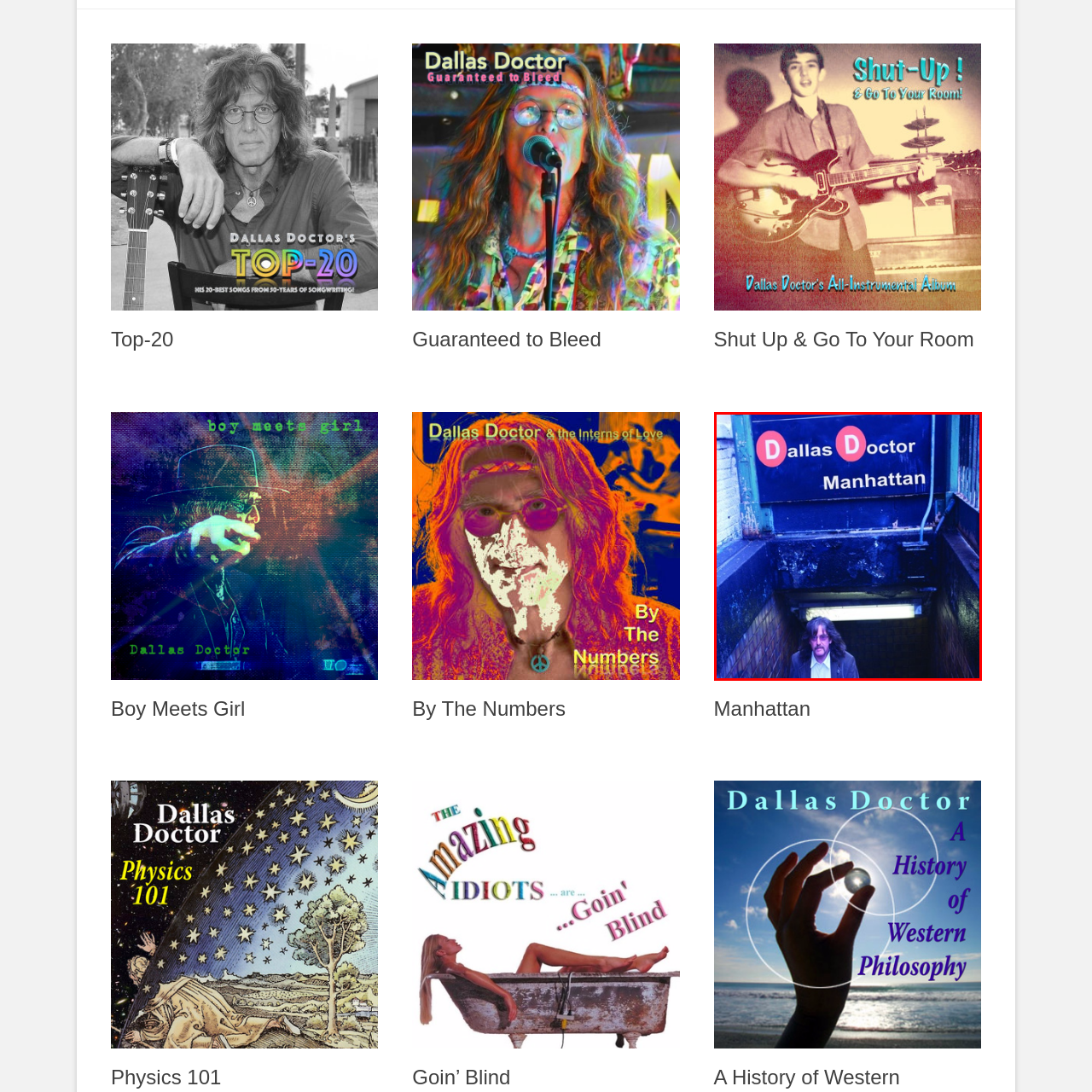What is the condition of the stairwell walls?
Direct your attention to the image marked by the red bounding box and answer the question with a single word or phrase.

Worn